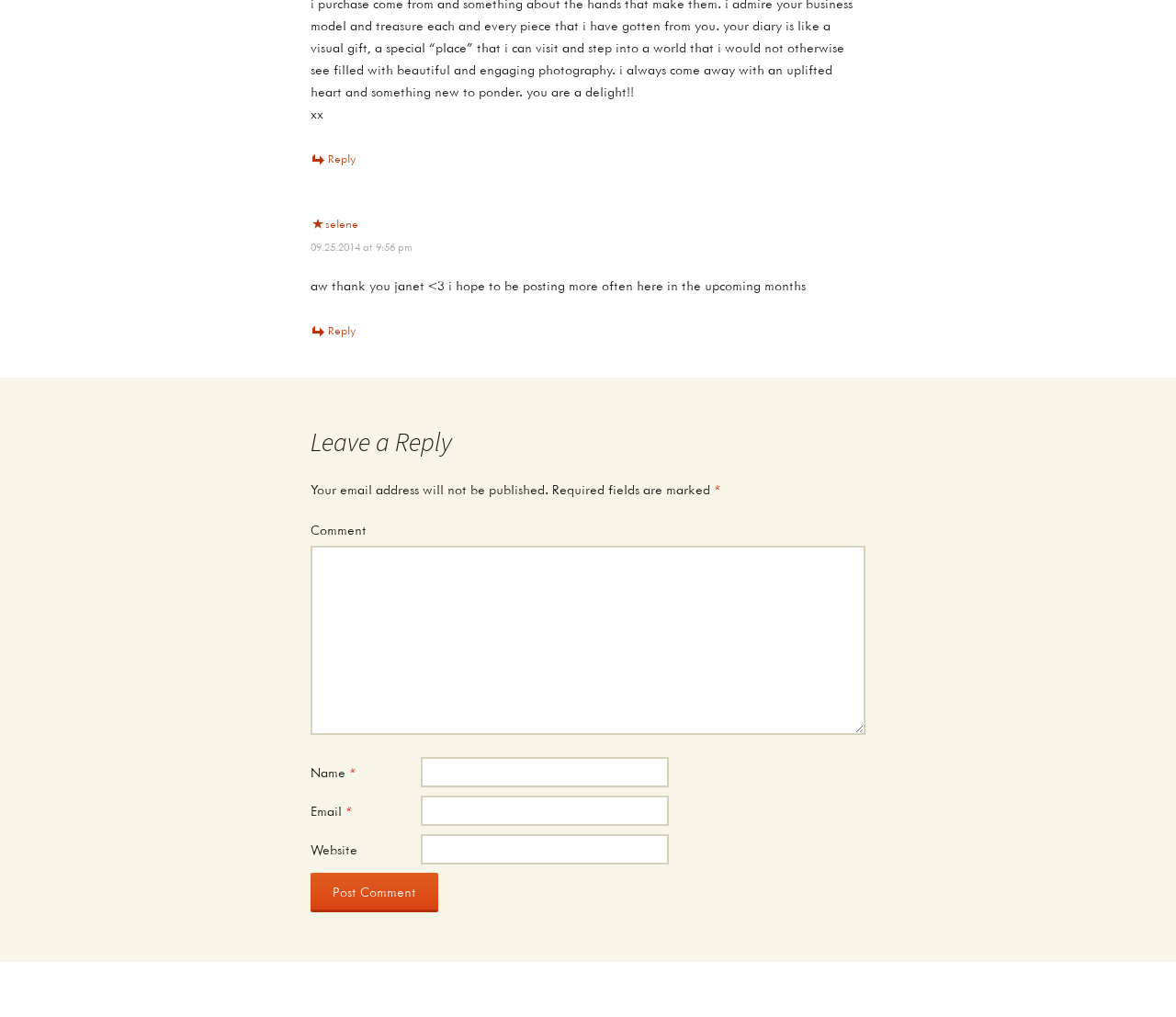Pinpoint the bounding box coordinates of the element to be clicked to execute the instruction: "Post a comment".

[0.264, 0.858, 0.373, 0.897]